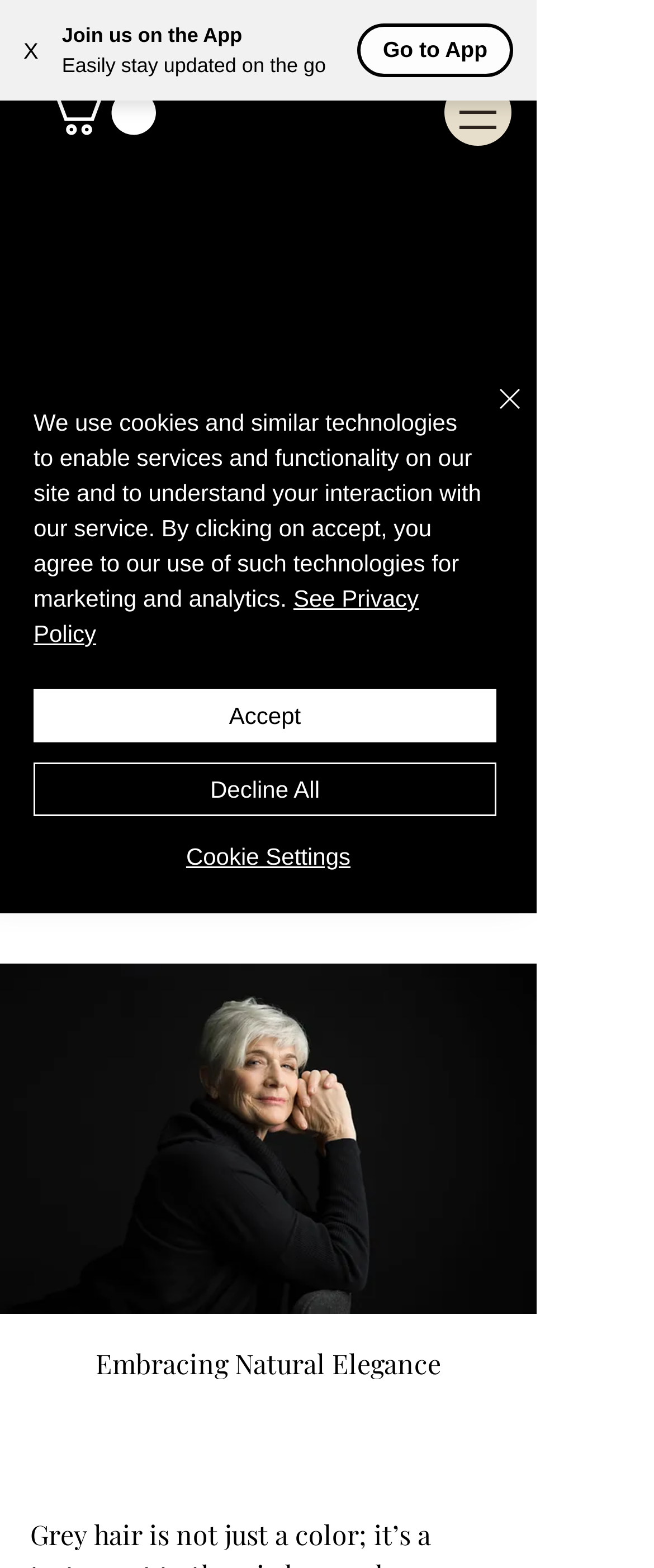What is the author's name?
Your answer should be a single word or phrase derived from the screenshot.

Mila Tash